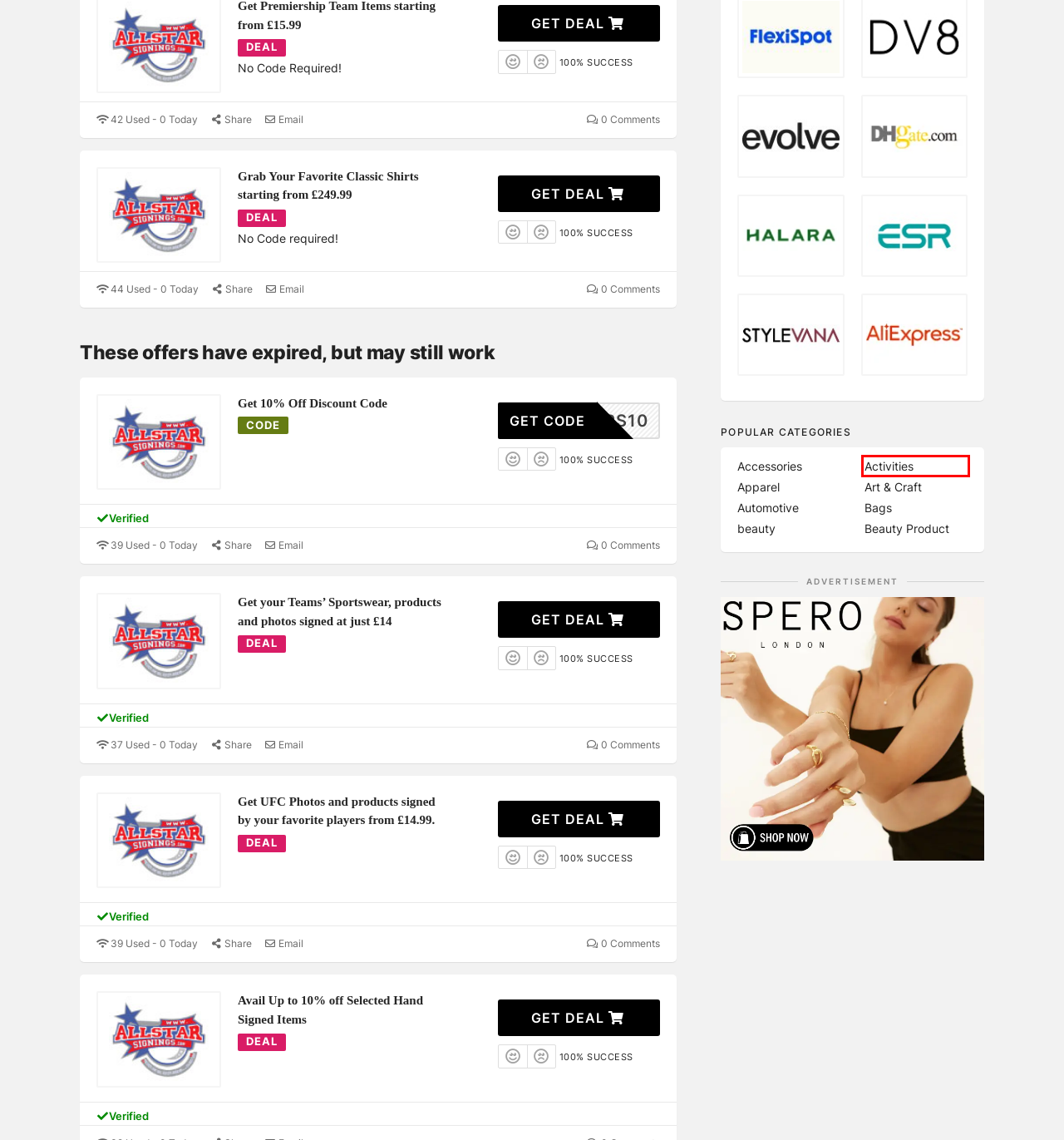Review the webpage screenshot and focus on the UI element within the red bounding box. Select the best-matching webpage description for the new webpage that follows after clicking the highlighted element. Here are the candidates:
A. Art & Craft – Coupons Bliss
B. Activities – Coupons Bliss
C. Bags – Coupons Bliss
D. Halara Discount Code - 40% Off Halara Coupon codes 2024
E. Evolve Clothing Promo Code - Evolve Clothing Discount Code 2024
F. Apparel – Coupons Bliss
G. 70% Off Stylevana Promo Codes 2024 | Stylevana Discount Code
H. Accessories – Coupons Bliss

B